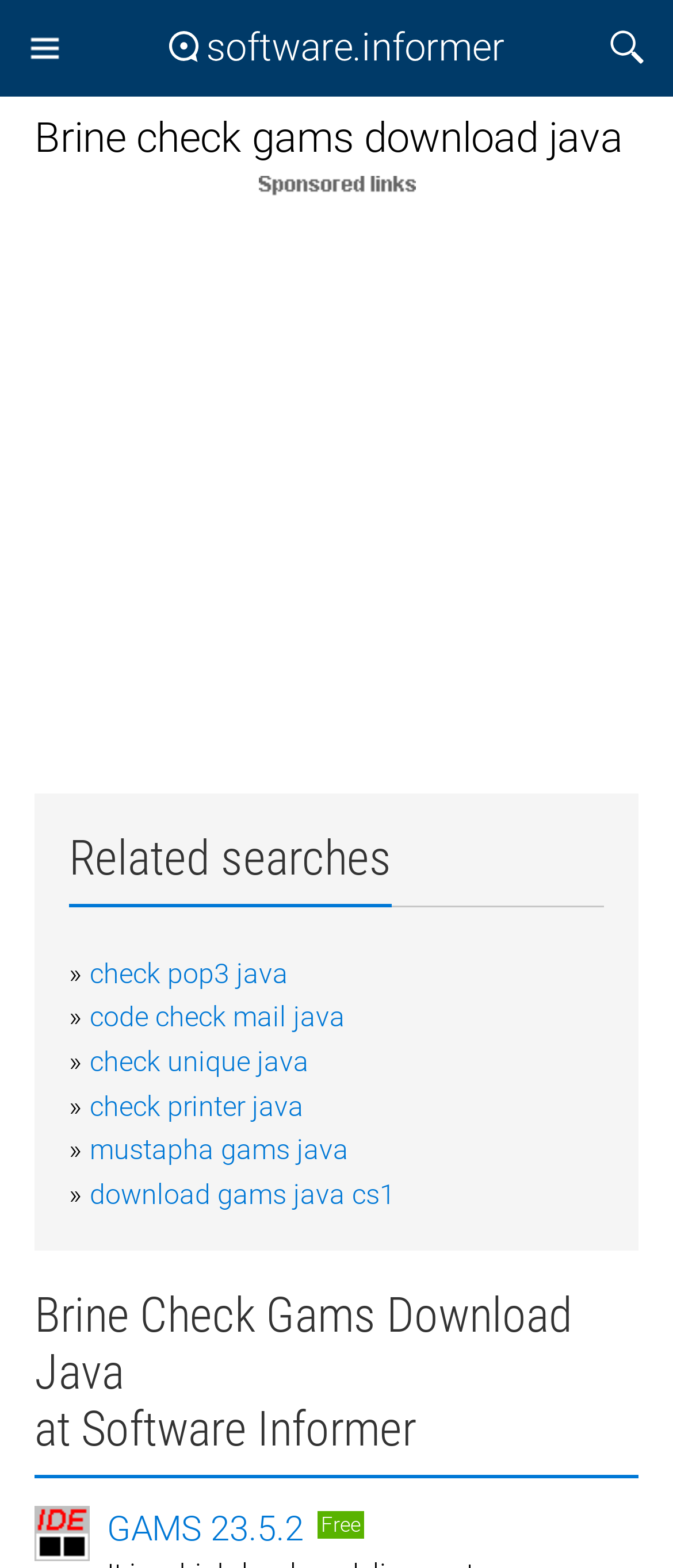Please identify the bounding box coordinates of the area that needs to be clicked to follow this instruction: "Download 'GAMS 23.5.2'".

[0.159, 0.961, 0.451, 0.989]